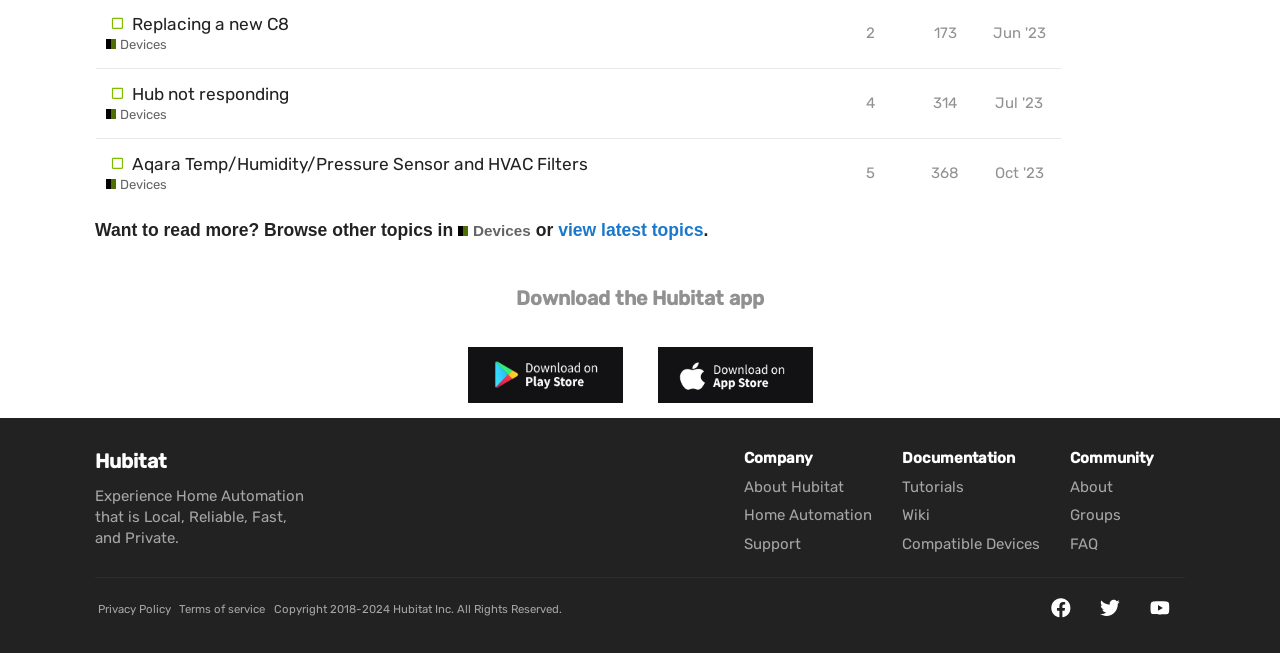What is the name of the sensor mentioned in the third topic?
Look at the screenshot and provide an in-depth answer.

The third topic mentions an 'Aqara Temp/Humidity/Pressure Sensor' in its heading, which is a type of sensor device.